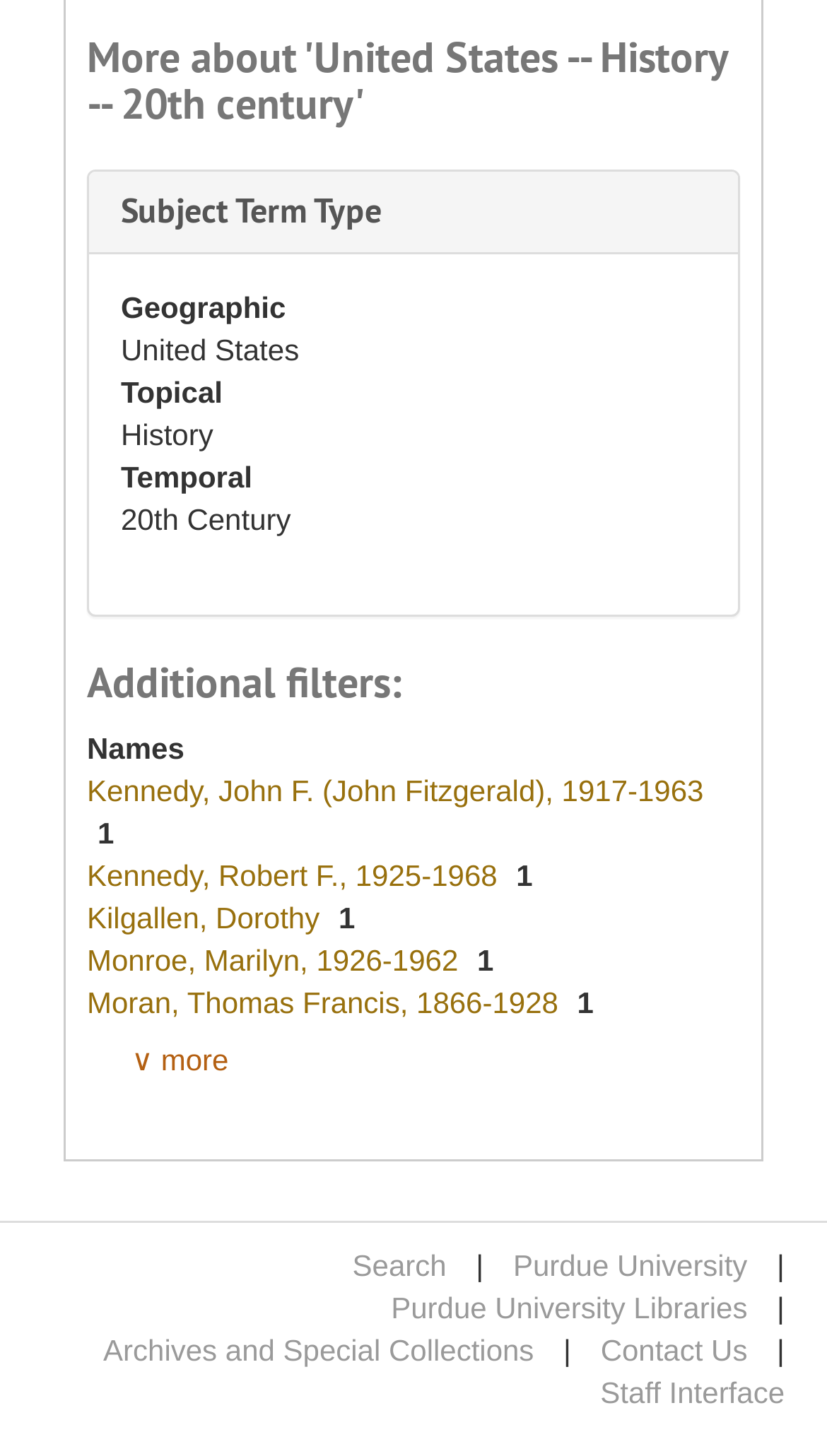What is the subject term type?
Using the image as a reference, give a one-word or short phrase answer.

Geographic, Topical, Temporal